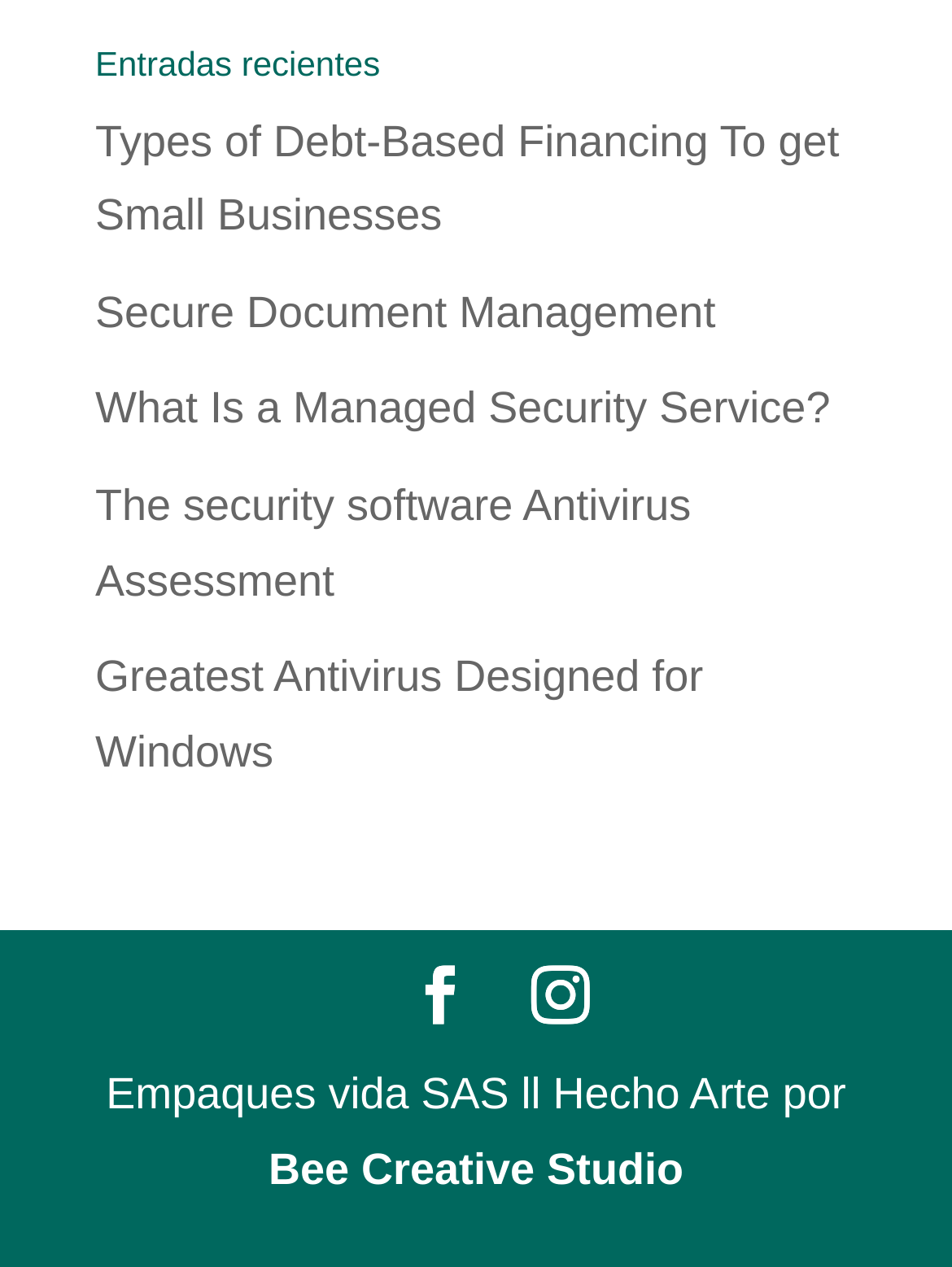Locate the UI element that matches the description The security software Antivirus Assessment in the webpage screenshot. Return the bounding box coordinates in the format (top-left x, top-left y, bottom-right x, bottom-right y), with values ranging from 0 to 1.

[0.1, 0.379, 0.726, 0.477]